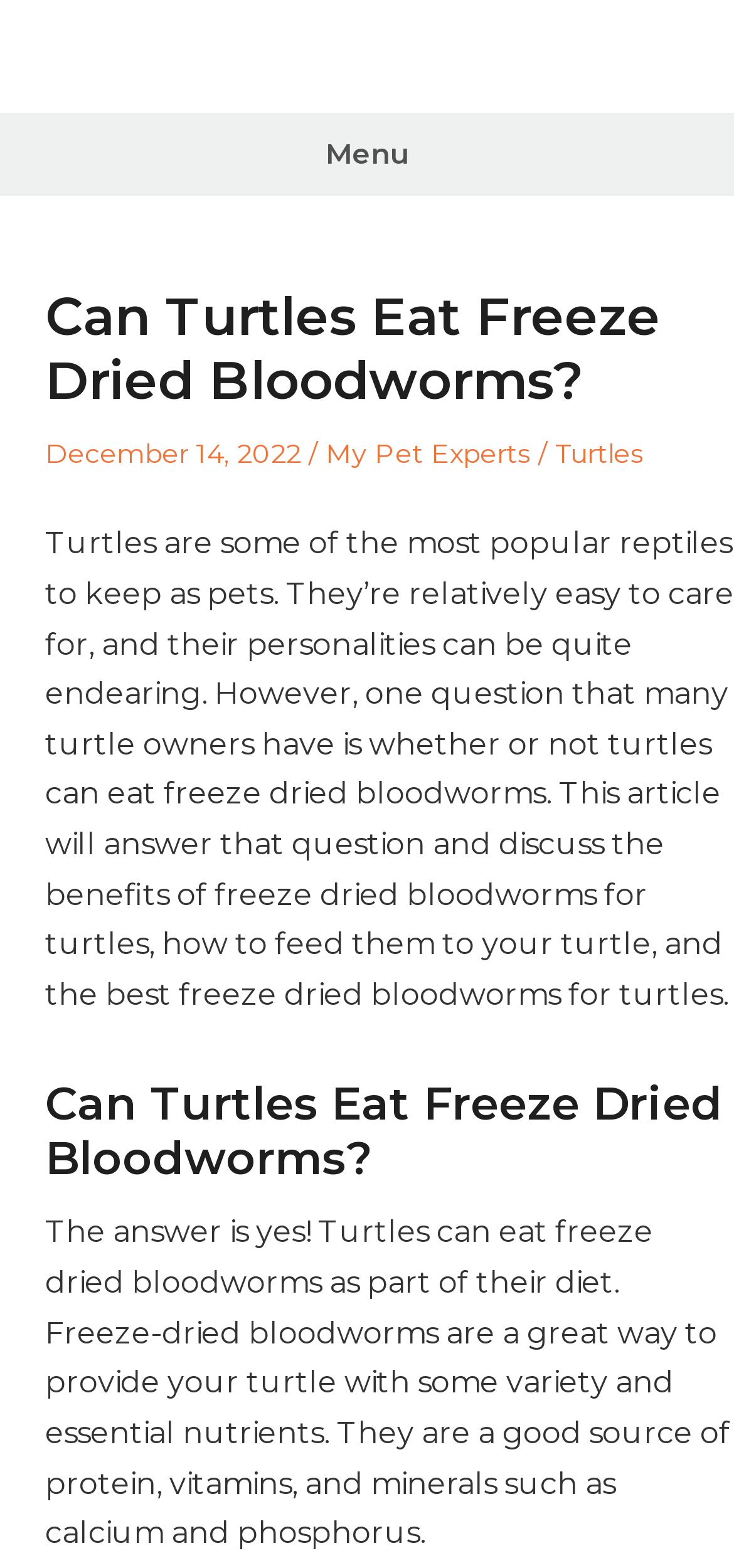Please provide a comprehensive answer to the question below using the information from the image: Can turtles eat freeze-dried bloodworms?

The answer to this question can be found in the article content, where it says 'The answer is yes! Turtles can eat freeze-dried bloodworms as part of their diet'.